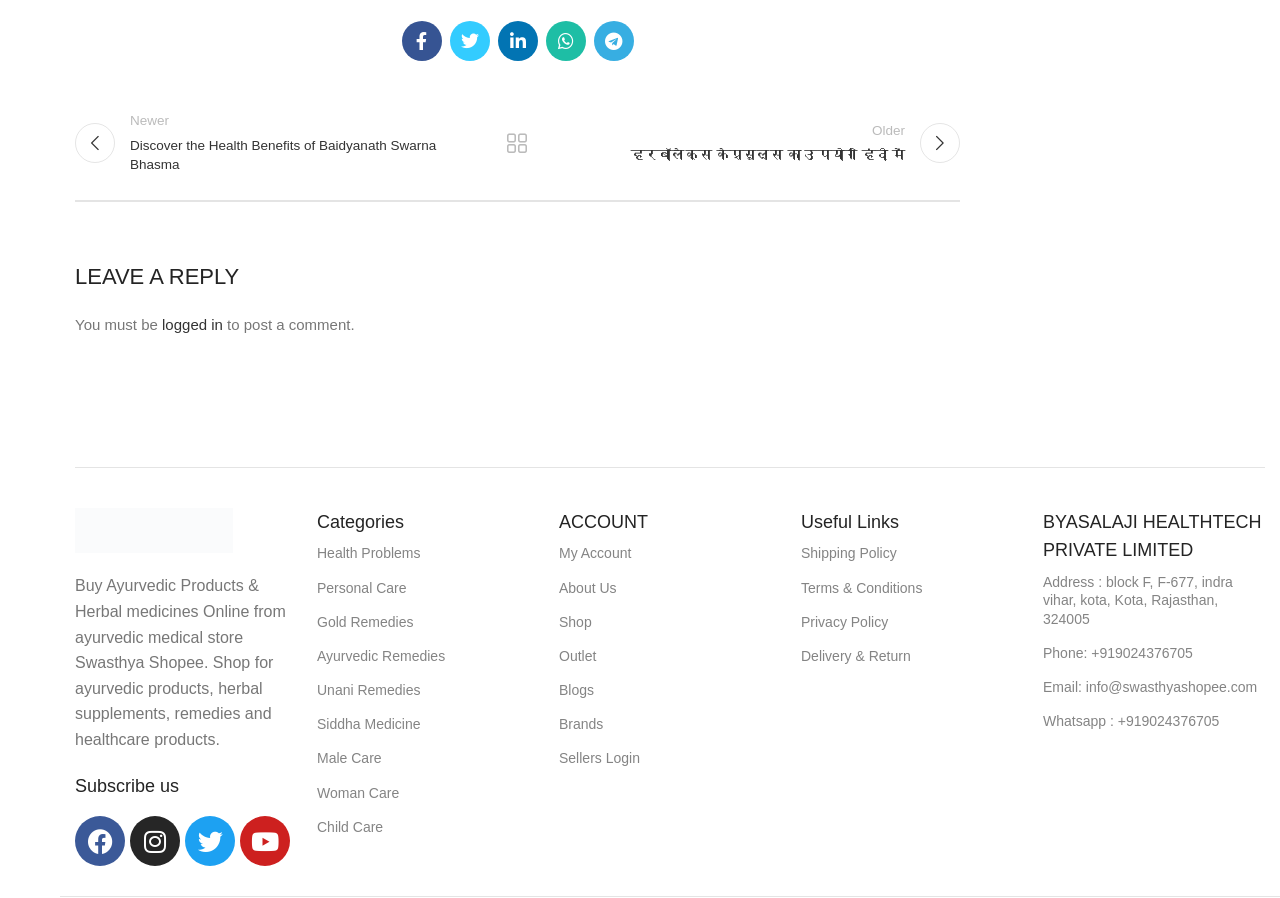How many social media links are present on the website?
Look at the screenshot and provide an in-depth answer.

I counted the social media links present on the website, including Facebook, Twitter, LinkedIn, WhatsApp, Telegram, Instagram, and YouTube. There are 9 social media links in total.